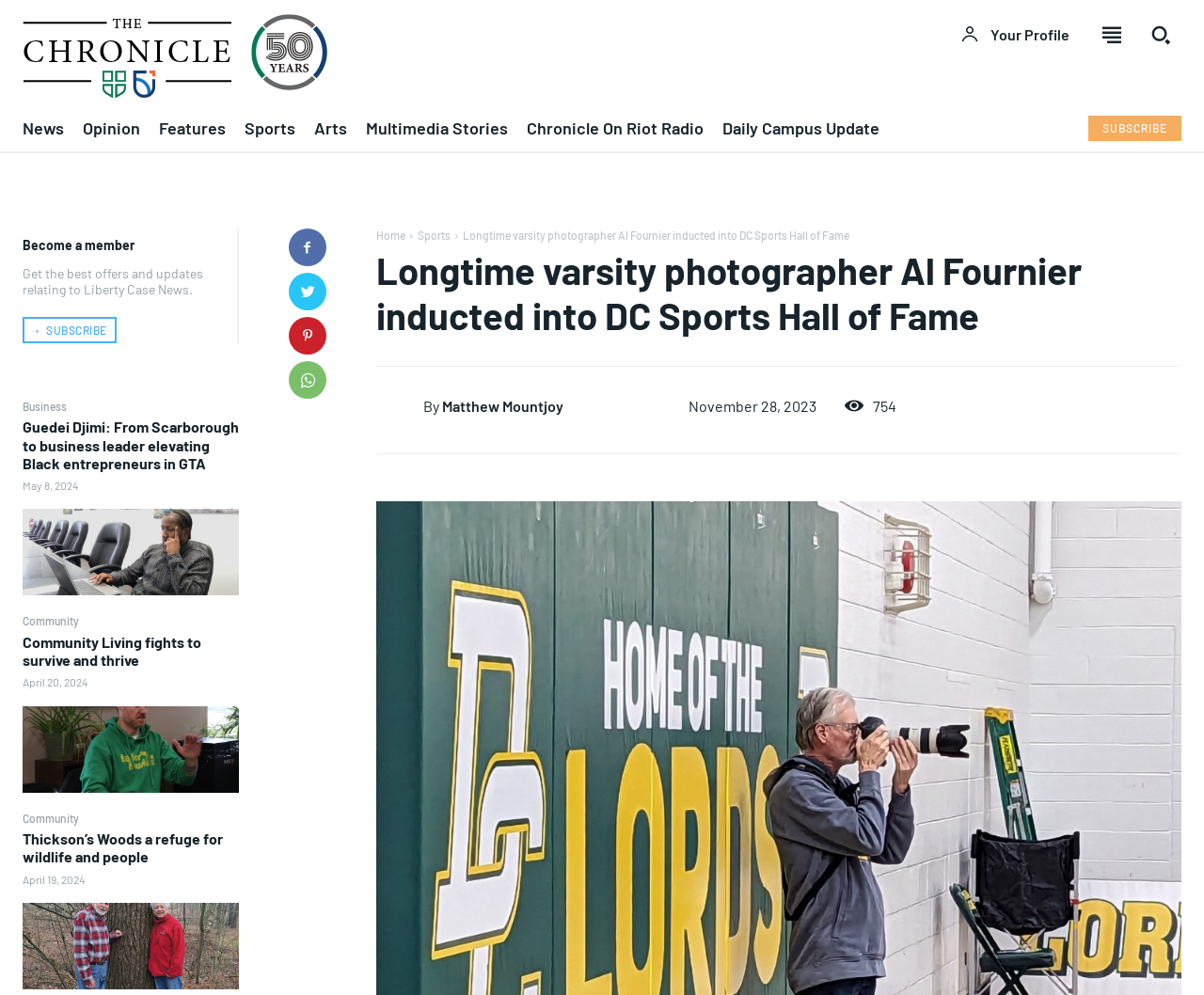Please provide the bounding box coordinates for the UI element as described: "Daily Campus Update". The coordinates must be four floats between 0 and 1, represented as [left, top, right, bottom].

[0.6, 0.113, 0.73, 0.145]